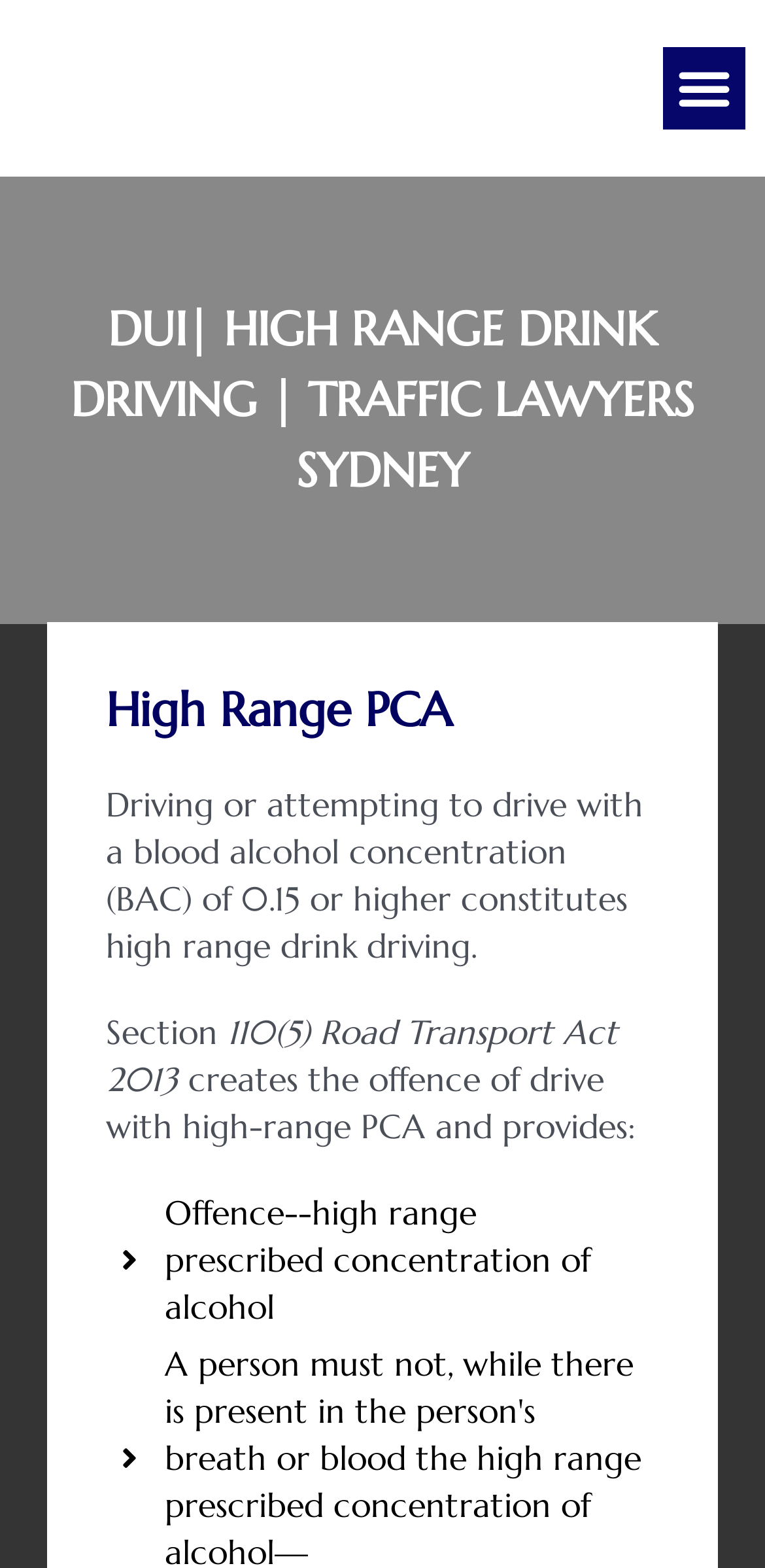What is the minimum blood alcohol concentration for high range drink driving?
Refer to the image and give a detailed answer to the question.

According to the webpage, 'Driving or attempting to drive with a blood alcohol concentration (BAC) of 0.15 or higher constitutes high range drink driving.' This indicates that the minimum BAC for high range drink driving is 0.15.